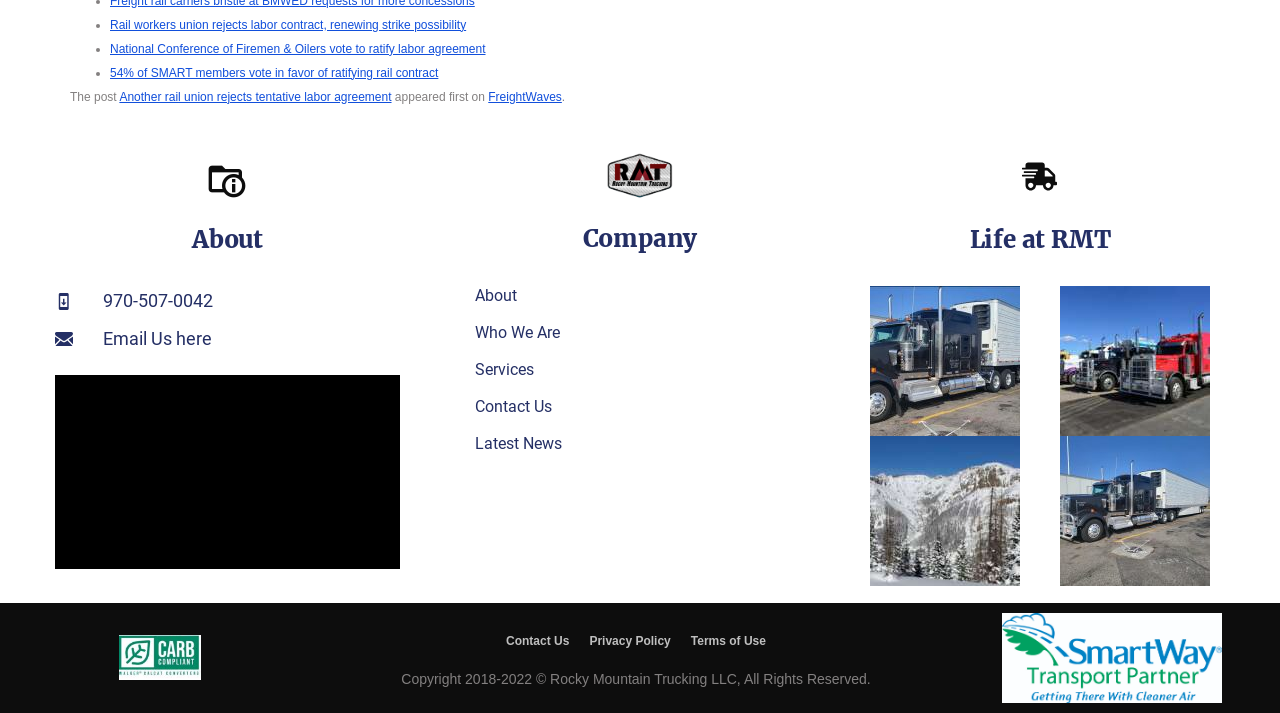What is the logo at the bottom left of the webpage?
Using the image, respond with a single word or phrase.

walker-calcat-catalytic-converters-logo